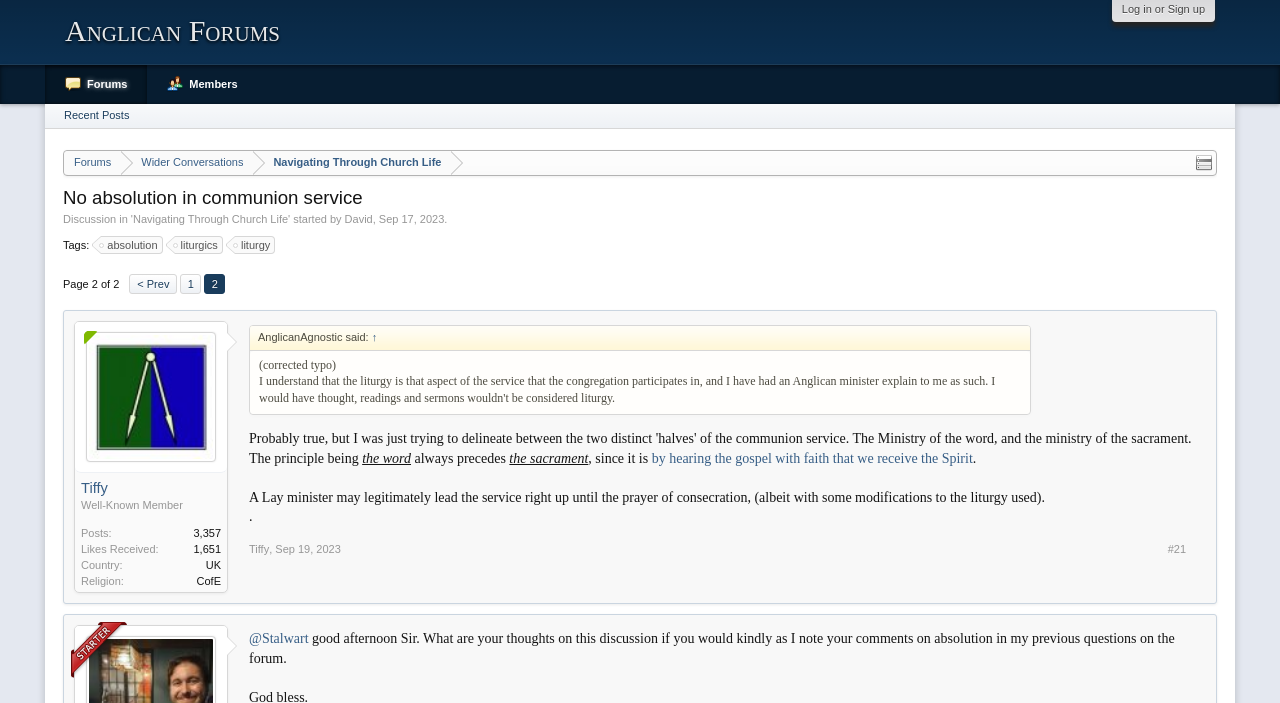Please identify the bounding box coordinates of the region to click in order to complete the given instruction: "View Tiffy's post". The coordinates should be four float numbers between 0 and 1, i.e., [left, top, right, bottom].

[0.216, 0.503, 0.232, 0.52]